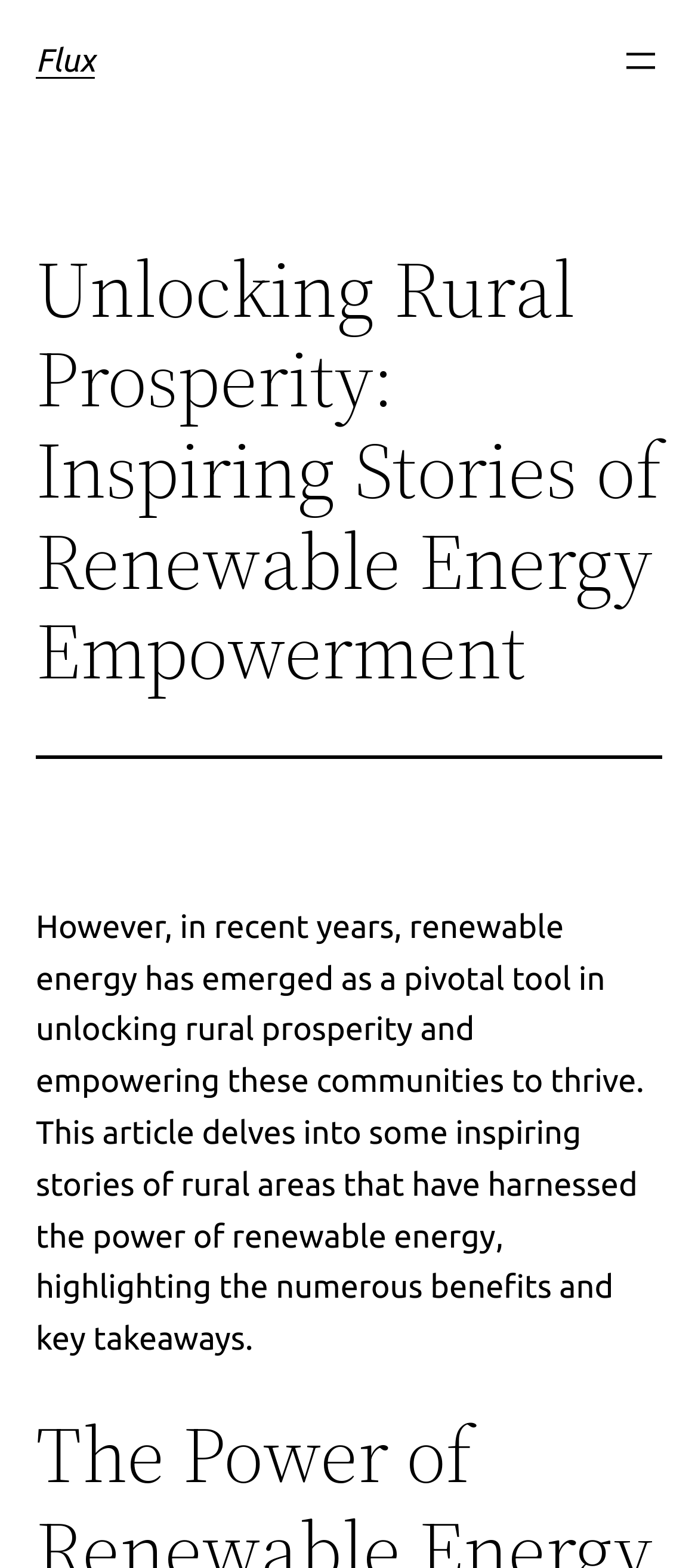Based on the element description: "Flux", identify the bounding box coordinates for this UI element. The coordinates must be four float numbers between 0 and 1, listed as [left, top, right, bottom].

[0.051, 0.027, 0.136, 0.05]